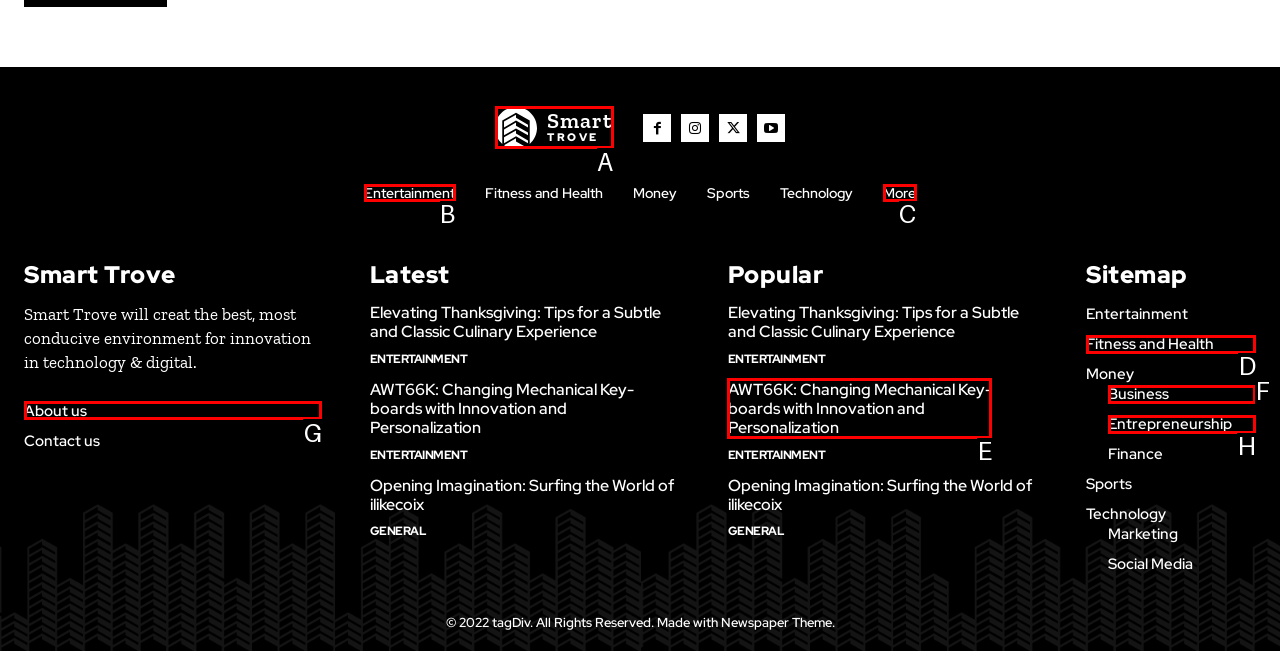Given the description: About us, select the HTML element that matches it best. Reply with the letter of the chosen option directly.

G